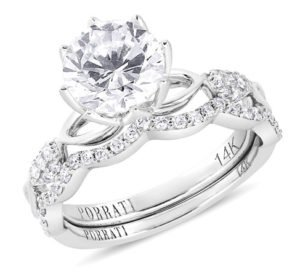What is the purpose of the ring's design?
Using the information presented in the image, please offer a detailed response to the question.

The caption suggests that the ring's design makes it a 'perfect choice for engagement or special occasions', implying that the ring is intended for romantic or celebratory purposes.